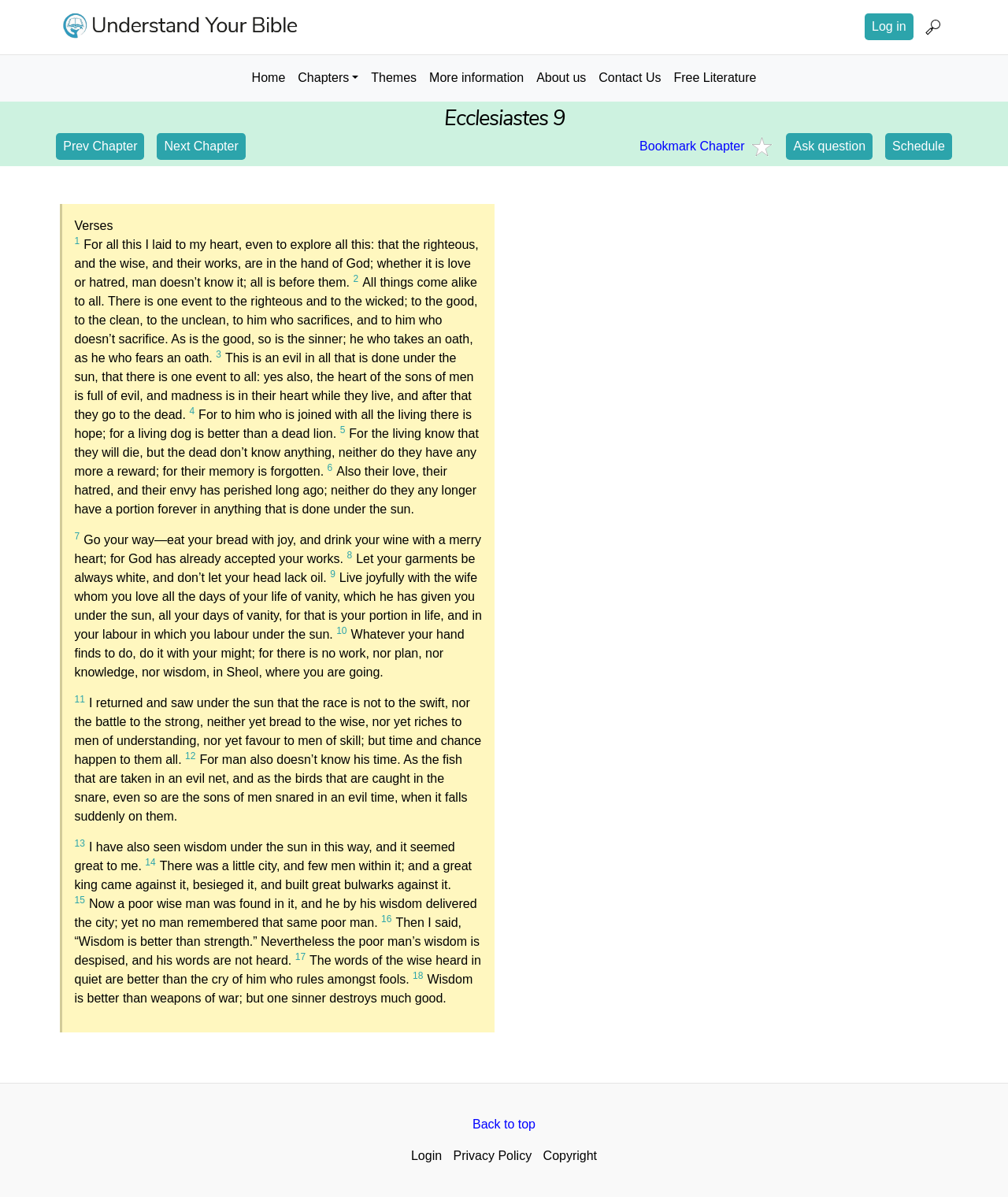Provide the bounding box coordinates for the area that should be clicked to complete the instruction: "Go to the next chapter".

[0.156, 0.111, 0.244, 0.134]